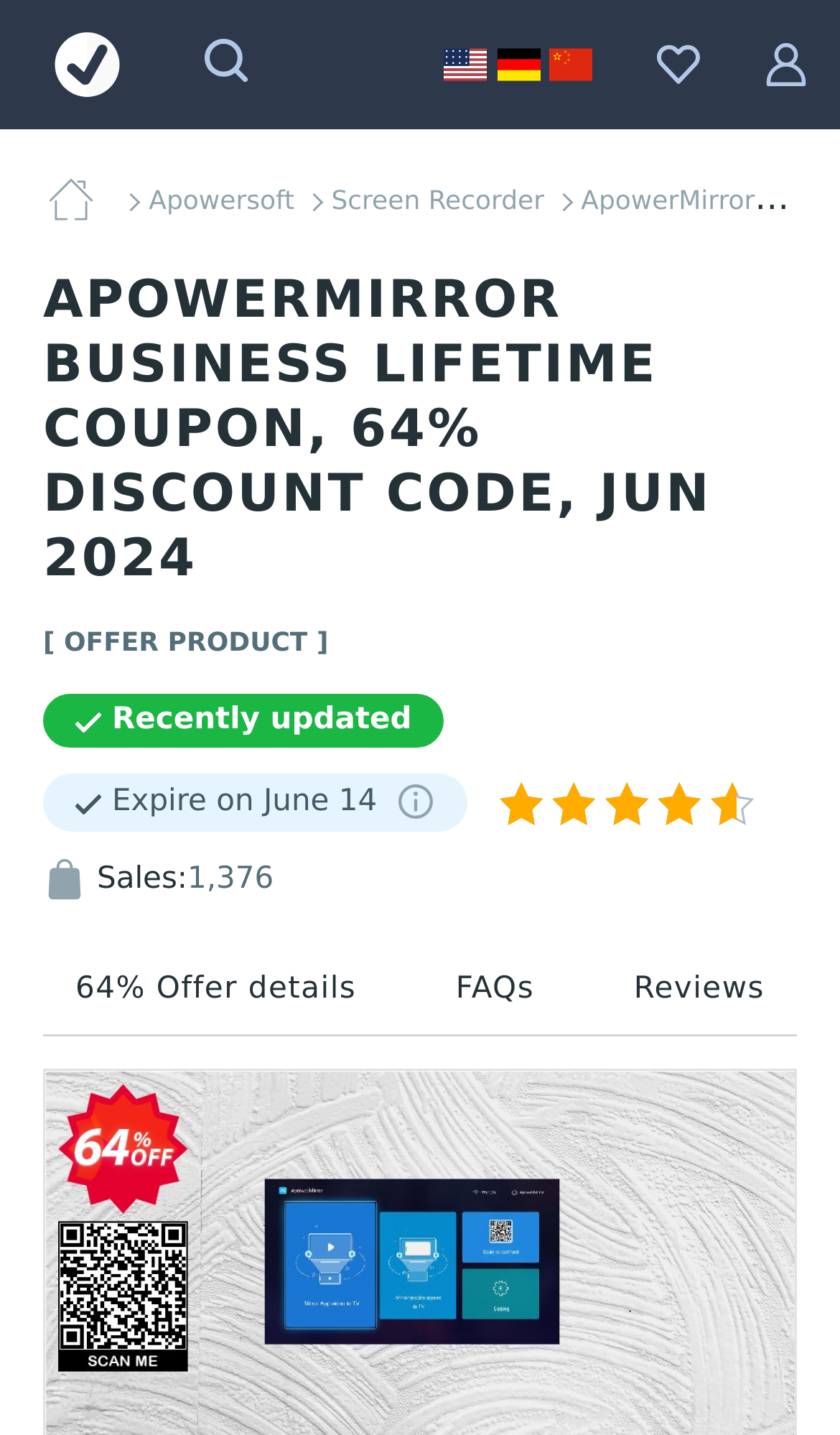Generate the title text from the webpage.

APOWERMIRROR BUSINESS LIFETIME COUPON, 64% DISCOUNT CODE, JUN 2024